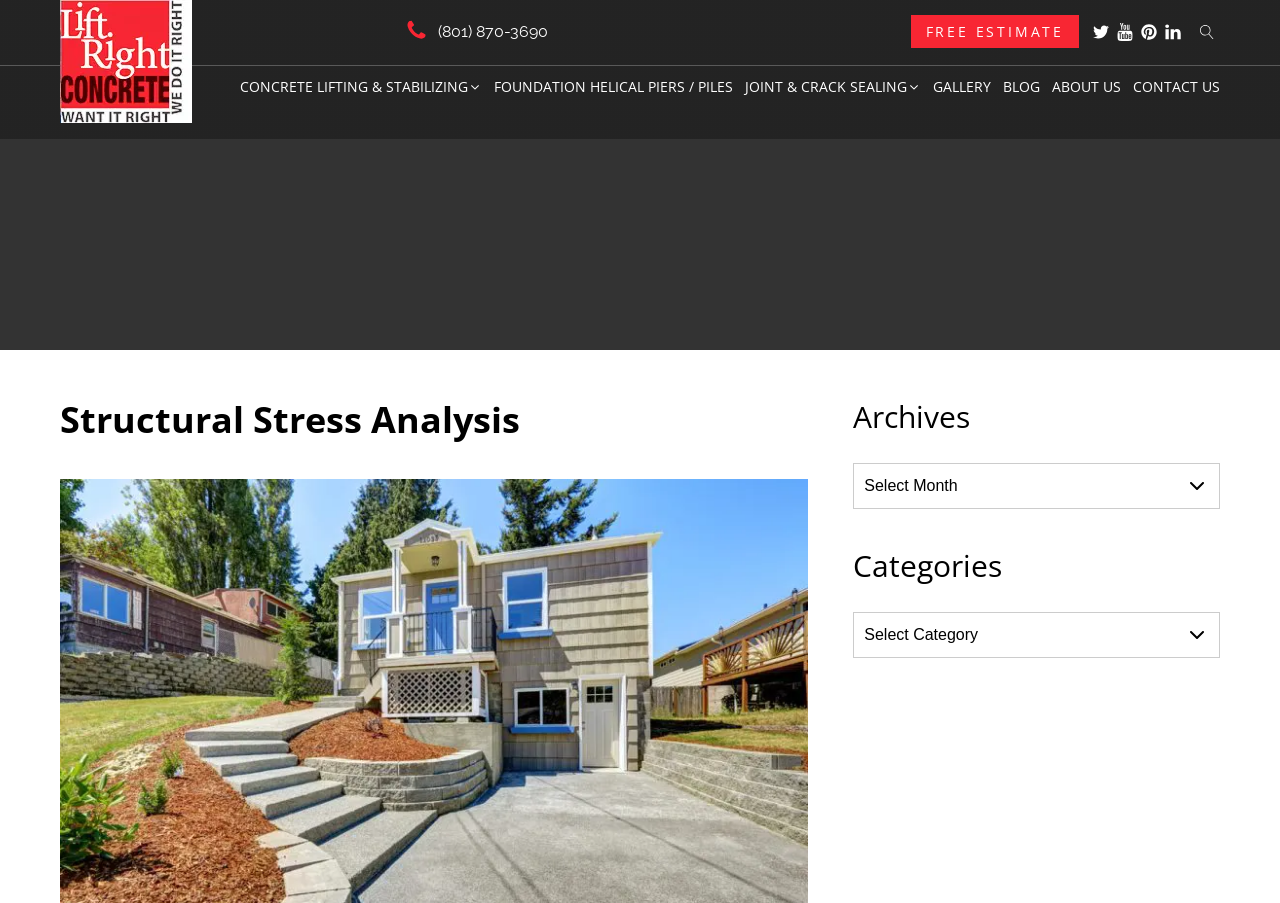Please determine the bounding box coordinates of the element's region to click in order to carry out the following instruction: "Click the Lift Right Concrete Logo". The coordinates should be four float numbers between 0 and 1, i.e., [left, top, right, bottom].

[0.047, 0.0, 0.15, 0.136]